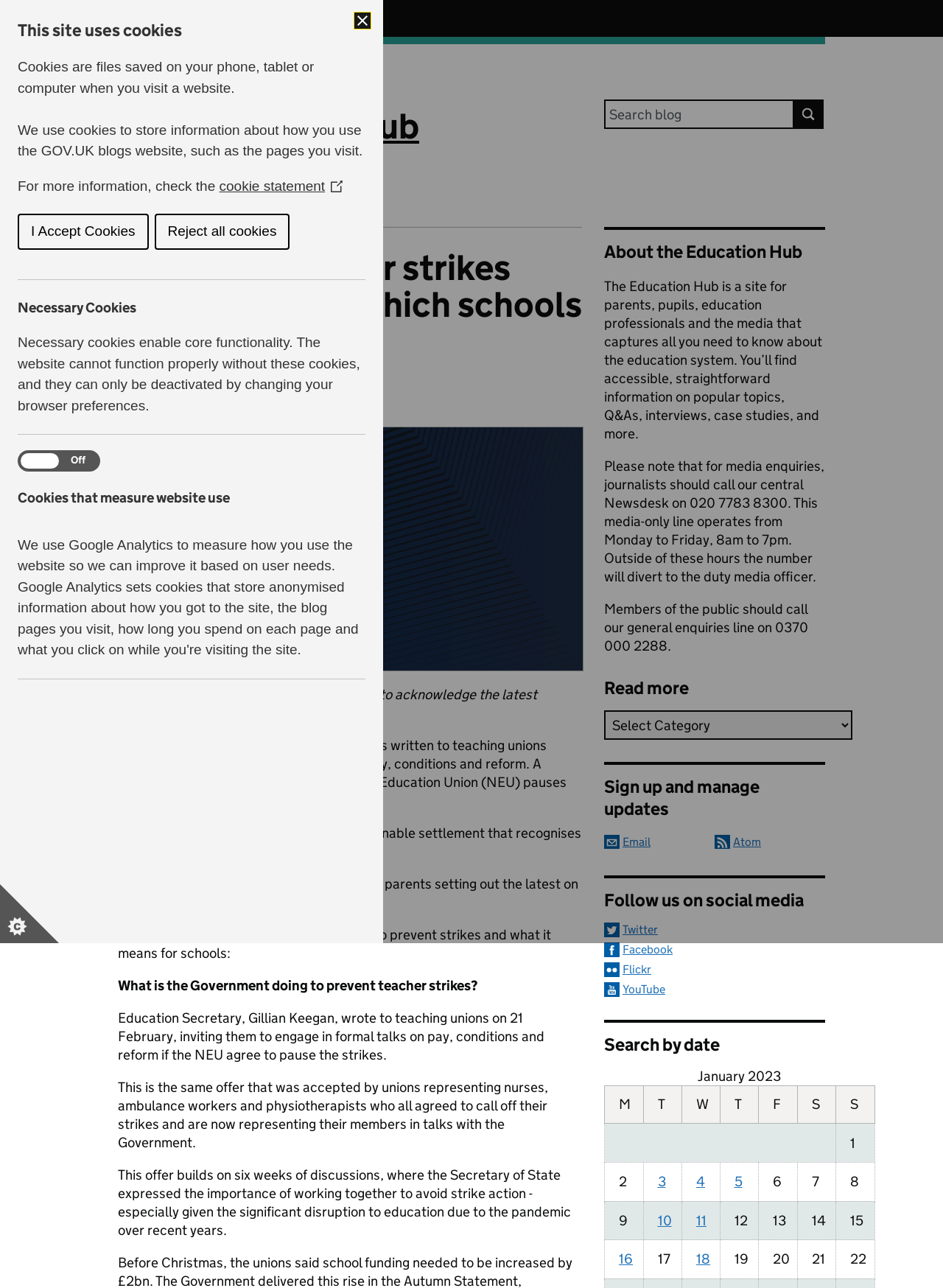Please reply to the following question with a single word or a short phrase:
Who wrote to teaching unions inviting them to engage in formal talks?

Gillian Keegan